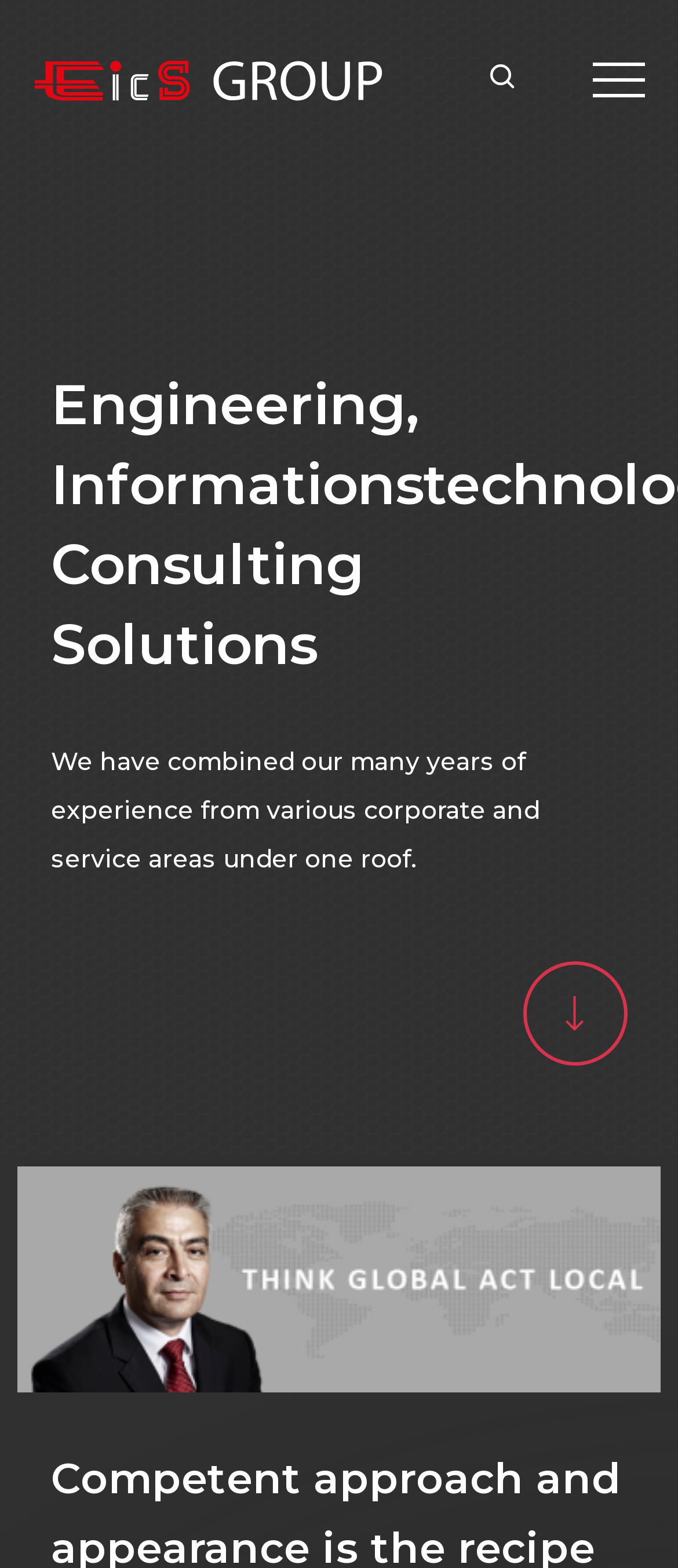Based on the provided description, "alt="EICS"", find the bounding box of the corresponding UI element in the screenshot.

[0.05, 0.038, 0.563, 0.064]